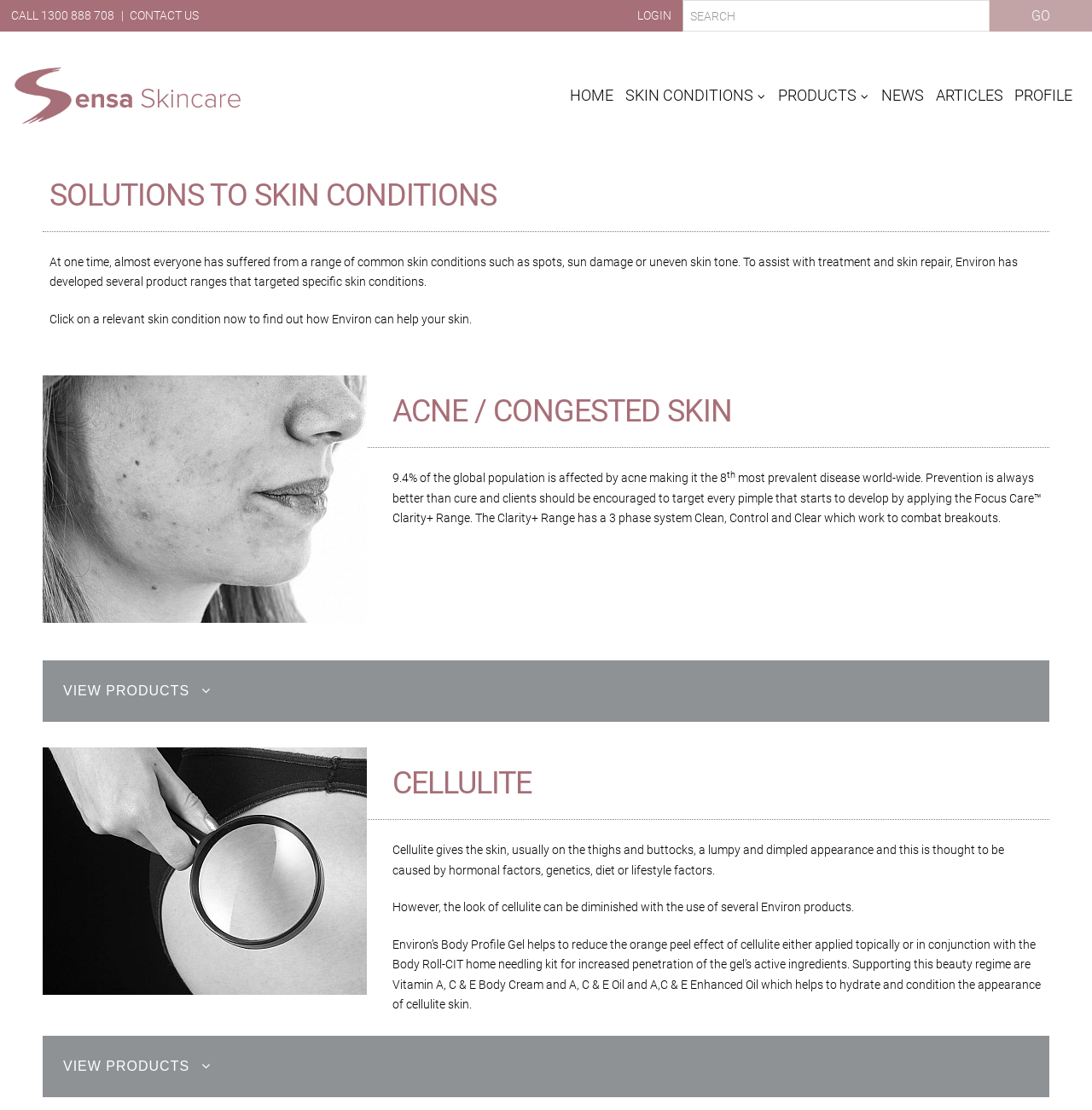Please determine the bounding box coordinates for the UI element described here. Use the format (top-left x, top-left y, bottom-right x, bottom-right y) with values bounded between 0 and 1: alt="Sensa Skincare logo"

[0.0, 0.048, 0.234, 0.125]